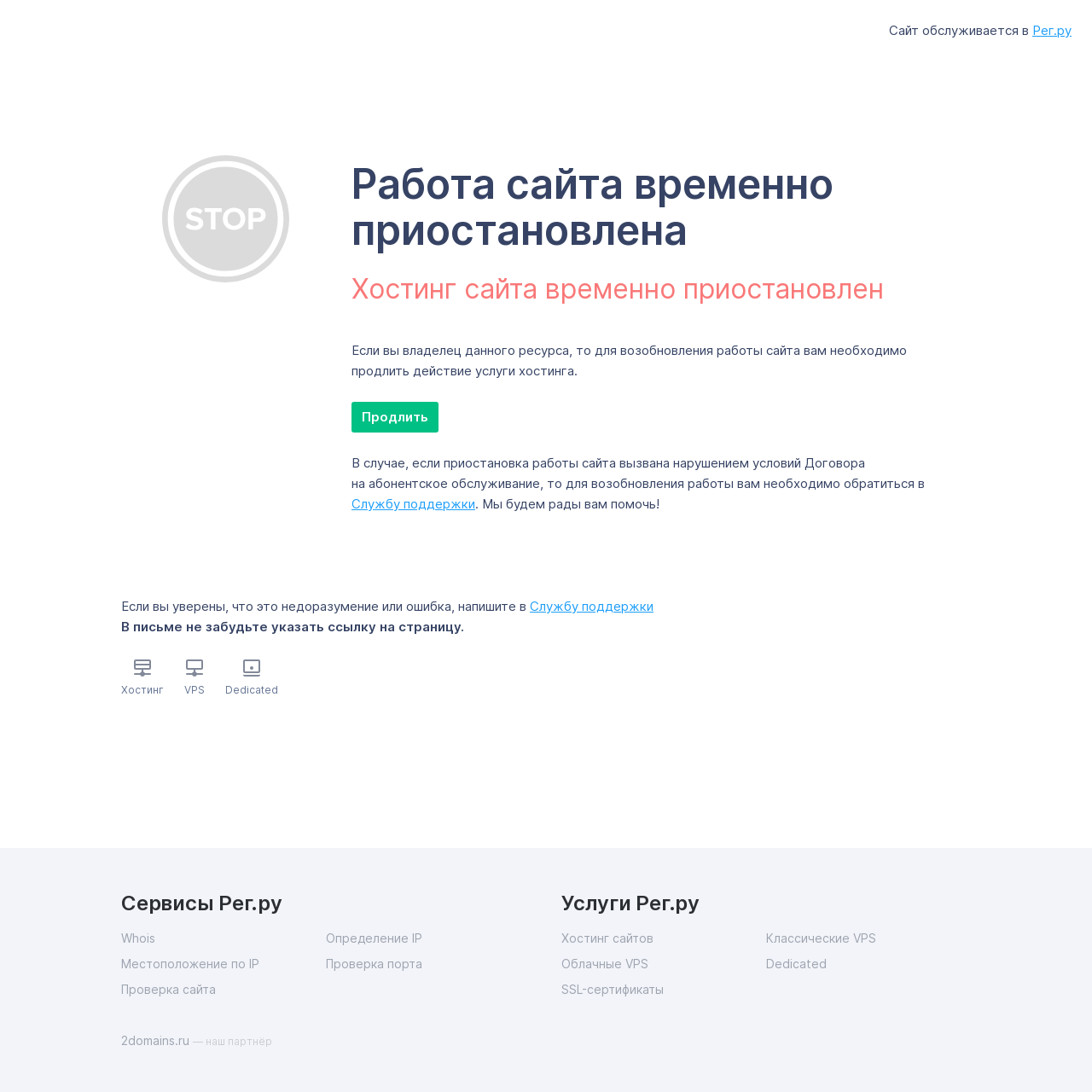Please identify the bounding box coordinates of the element's region that I should click in order to complete the following instruction: "Explore 'SSL-сертификаты'". The bounding box coordinates consist of four float numbers between 0 and 1, i.e., [left, top, right, bottom].

[0.514, 0.897, 0.702, 0.916]